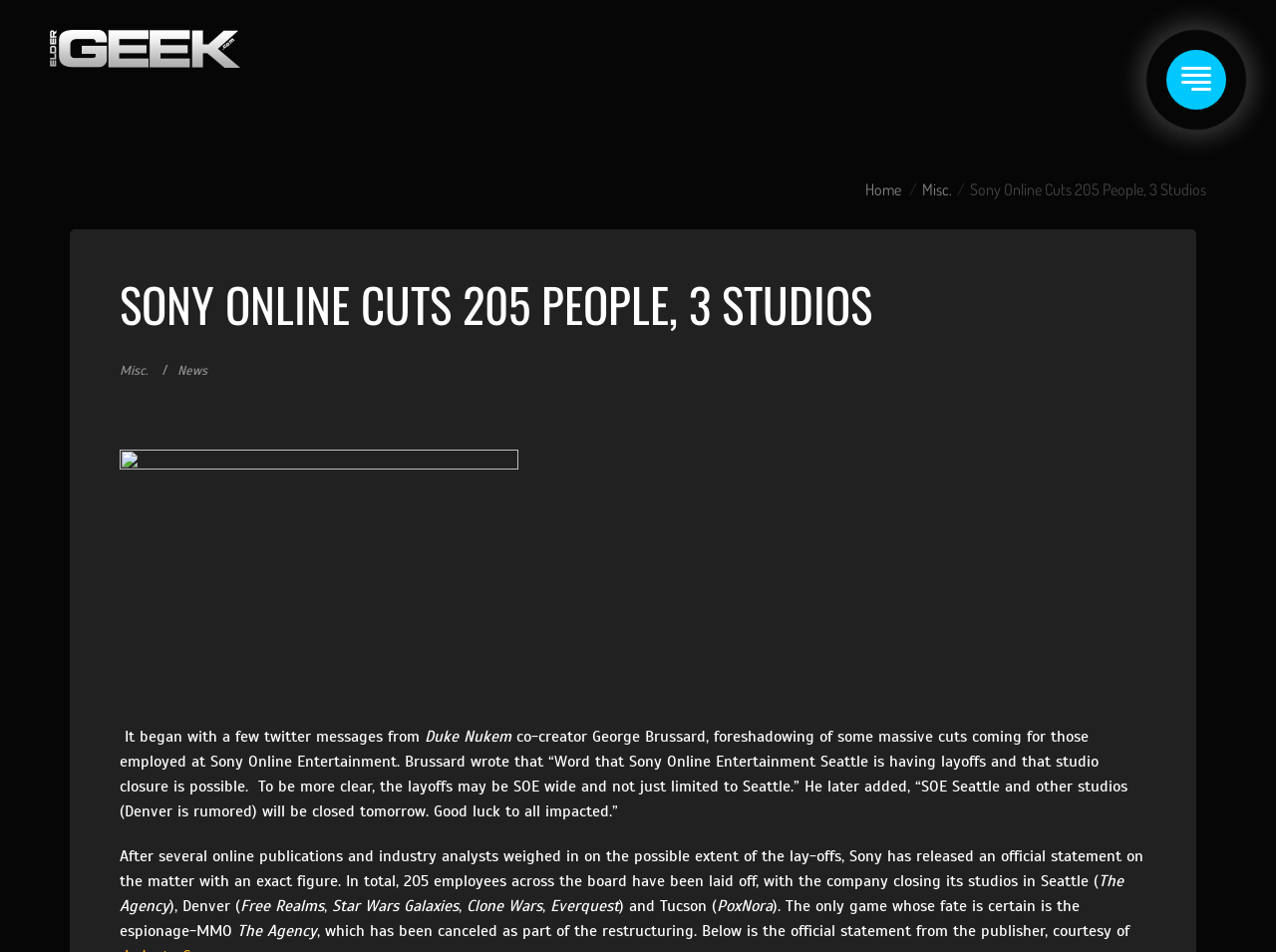Offer an in-depth caption of the entire webpage.

The webpage is about Sony Online Entertainment's massive layoffs and studio closures. At the top left, there is a logo image of Elder-Geek.com, accompanied by a link to the website. On the top right, there are links to "Home" and "Misc." sections. 

Below the top navigation, there is a large heading that reads "SONY ONLINE CUTS 205 PEOPLE, 3 STUDIOS". Underneath the heading, there are three links to "Misc.", "News", and an empty link. 

The main content of the webpage starts with a paragraph of text that describes how the news of layoffs began with Twitter messages from Duke Nukem co-creator George Brussard. The text continues to explain the extent of the layoffs, citing Brussard's tweets and official statements from Sony. 

Throughout the text, there are mentions of specific studios and games affected by the layoffs, including The Agency, Free Realms, Star Wars Galaxies, Clone Wars, Everquest, and PoxNora. The text also mentions that The Agency has been canceled as part of the restructuring. 

At the bottom of the page, there is an official statement from the publisher, courtesy of Sony.